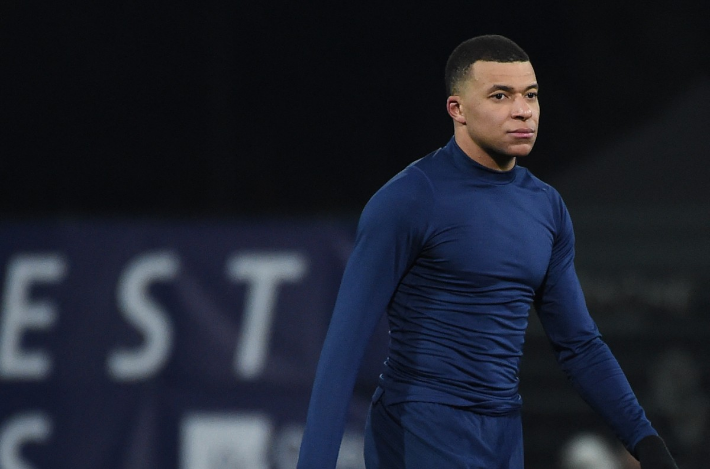Describe all the visual components present in the image.

In a contemplative moment on the pitch, Kylian Mbappé, donned in a fitted navy training suit, strides forward with a focused expression. This image captures him against a blurred backdrop, emphasizing his presence and determination. As the Paris Saint-Germain star prepares for an upcoming match, speculation swirls about his future, particularly concerning potential moves to clubs like Real Madrid. The tension in the air reflects the uncertainty of the transfer market, as fans and analysts alike await any developments regarding his next career steps. The photograph encapsulates not only his athletic prowess but also the weight of expectations that accompany his remarkable talent.